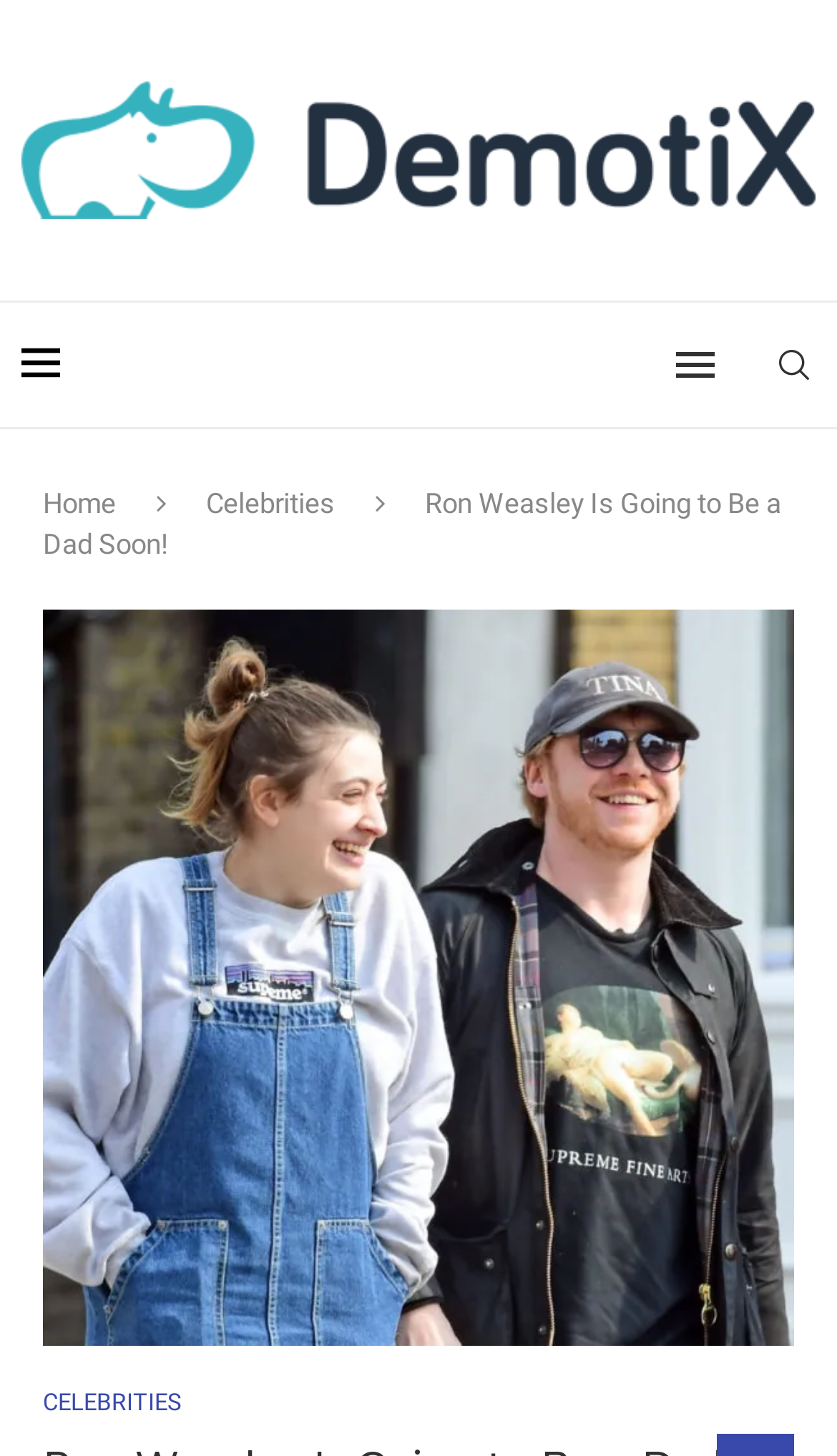Please determine the bounding box coordinates for the element with the description: "Disclaimer & Copyright".

None